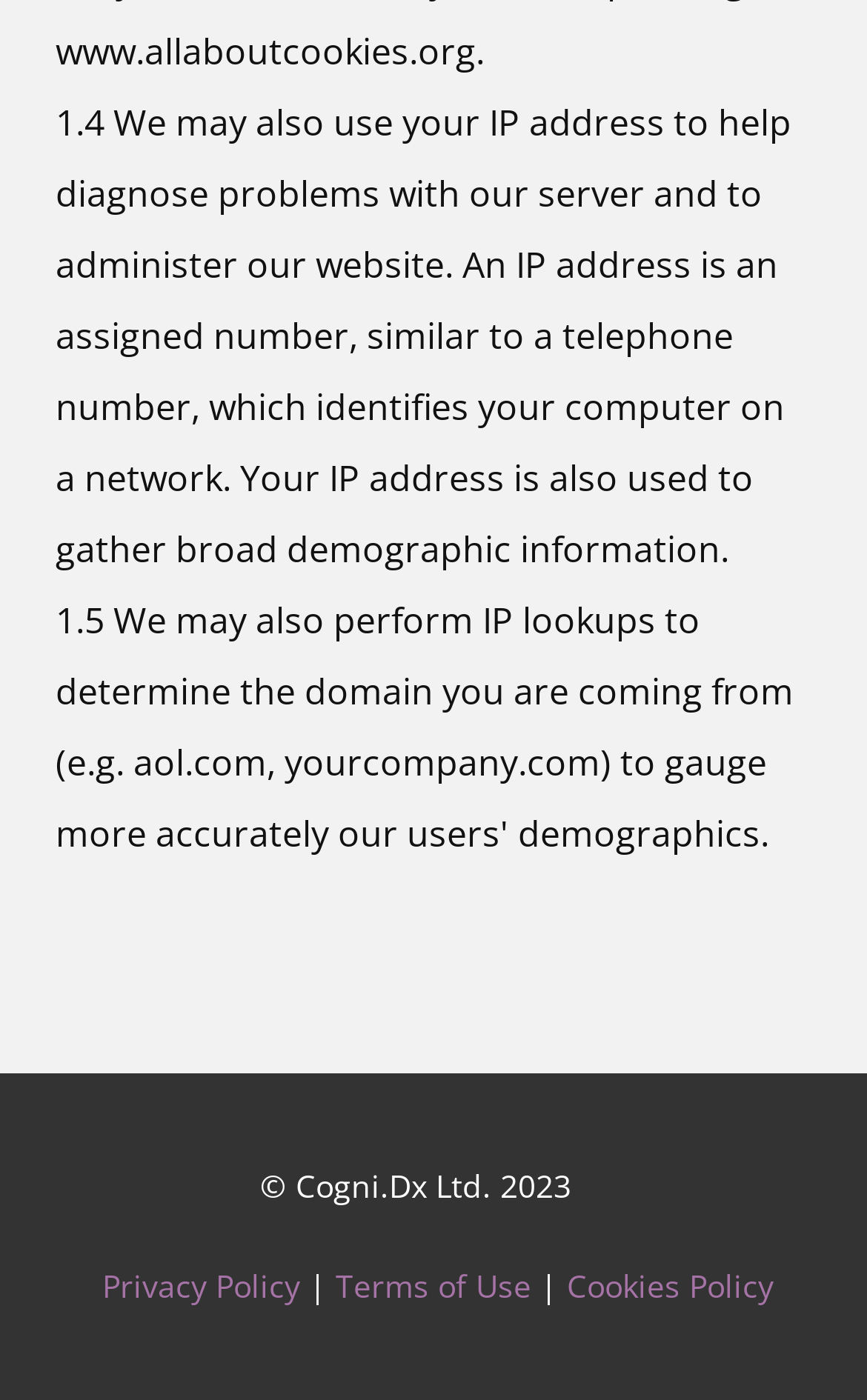What is the purpose of IP address?
Please describe in detail the information shown in the image to answer the question.

According to the text, an IP address is an assigned number that identifies a computer on a network, similar to a telephone number. It is also used to help diagnose problems with the server and administer the website.